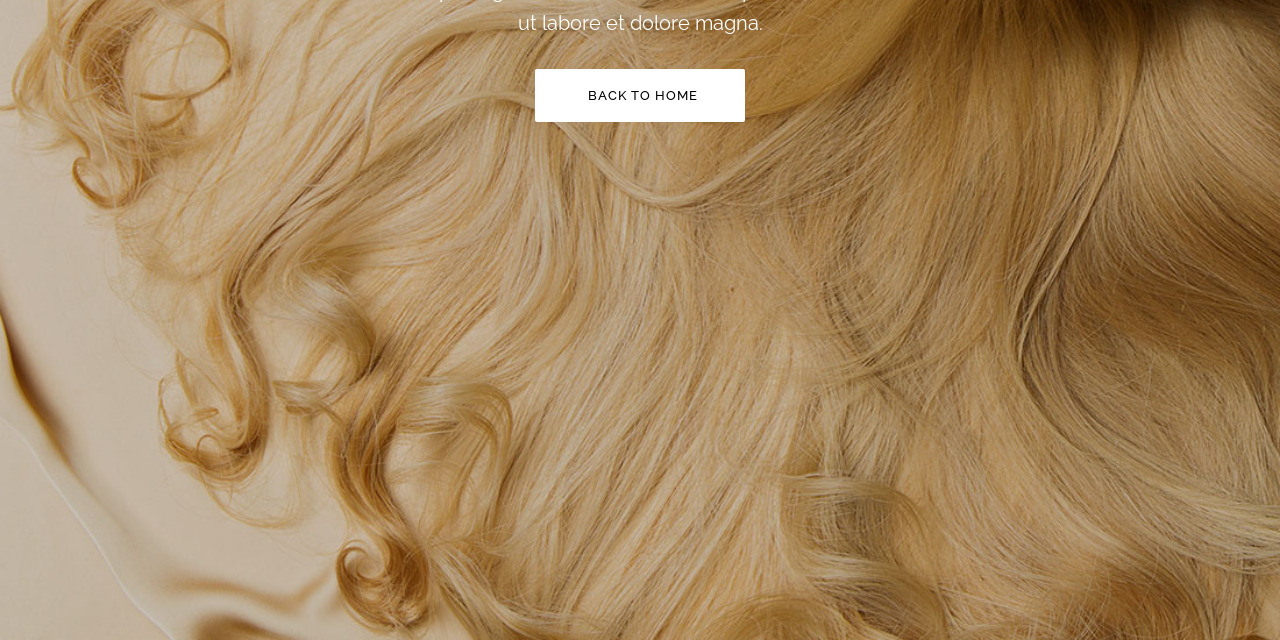Predict the bounding box of the UI element that fits this description: "Back To Home".

[0.418, 0.108, 0.582, 0.191]